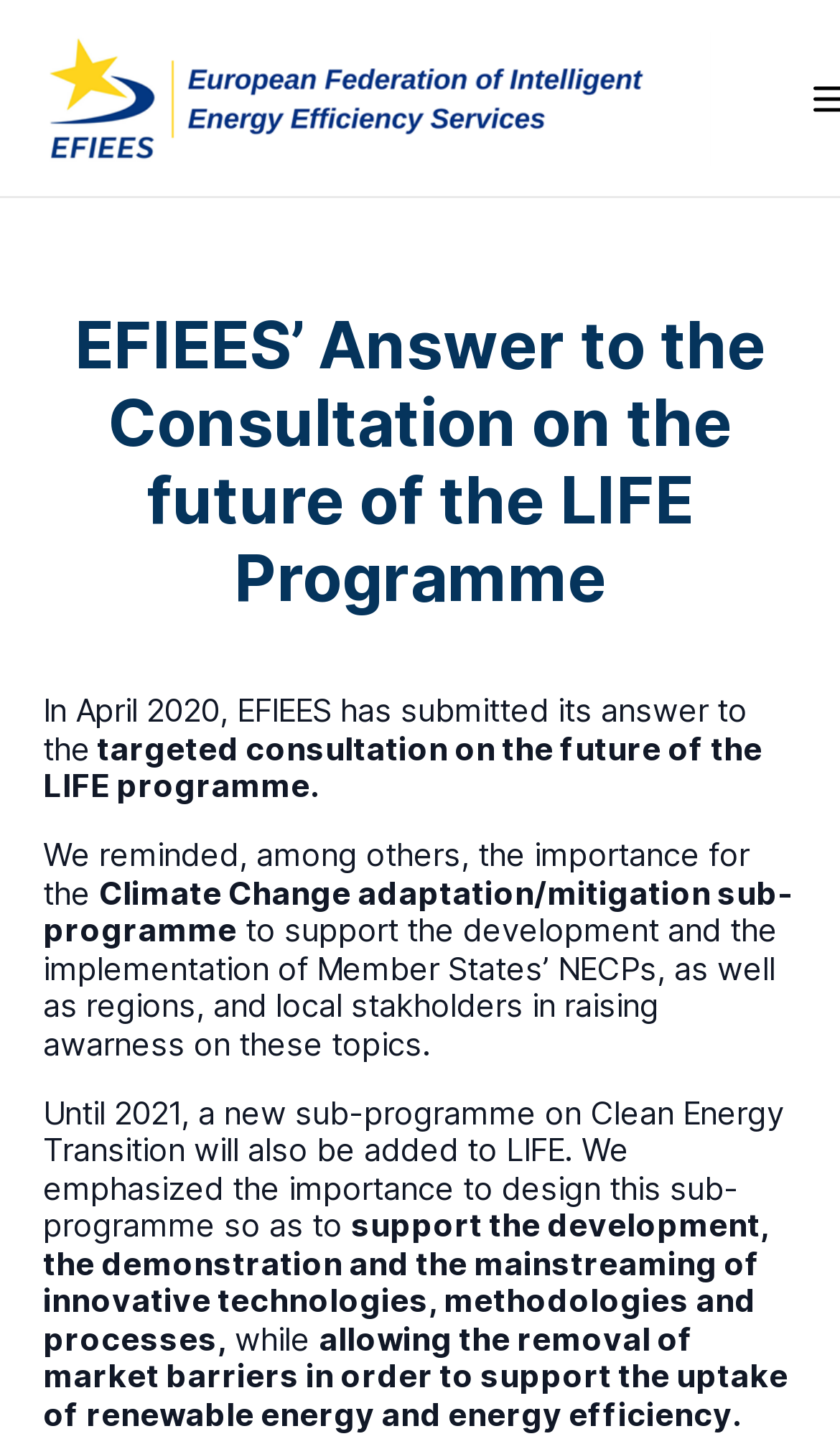Give a one-word or short-phrase answer to the following question: 
What is the main topic of the webpage?

EFIEES' answer to the LIFE Programme consultation